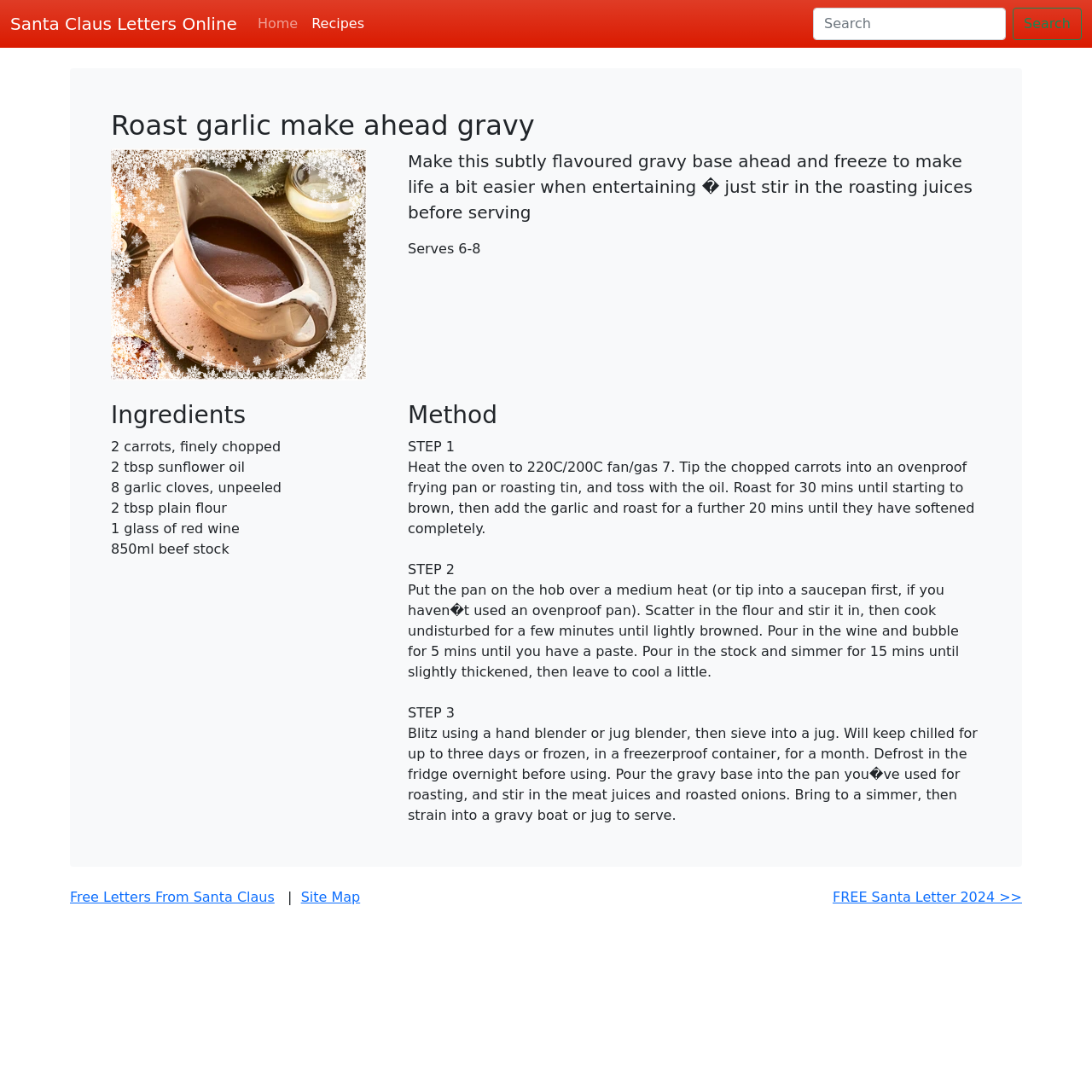Can you identify the bounding box coordinates of the clickable region needed to carry out this instruction: 'Check the post rating'? The coordinates should be four float numbers within the range of 0 to 1, stated as [left, top, right, bottom].

None